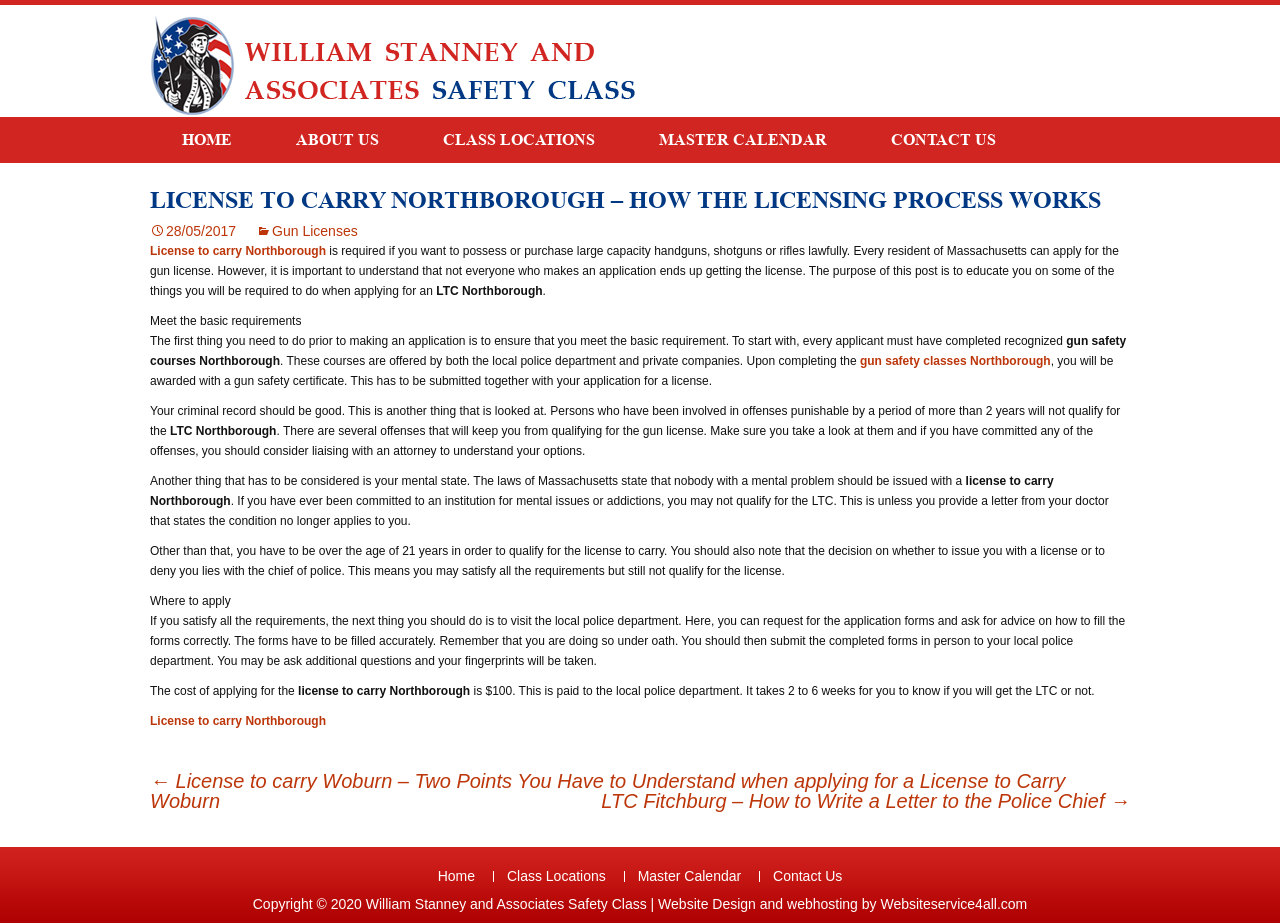Pinpoint the bounding box coordinates of the element that must be clicked to accomplish the following instruction: "Visit the 'CLASS LOCATIONS' page". The coordinates should be in the format of four float numbers between 0 and 1, i.e., [left, top, right, bottom].

[0.321, 0.127, 0.49, 0.177]